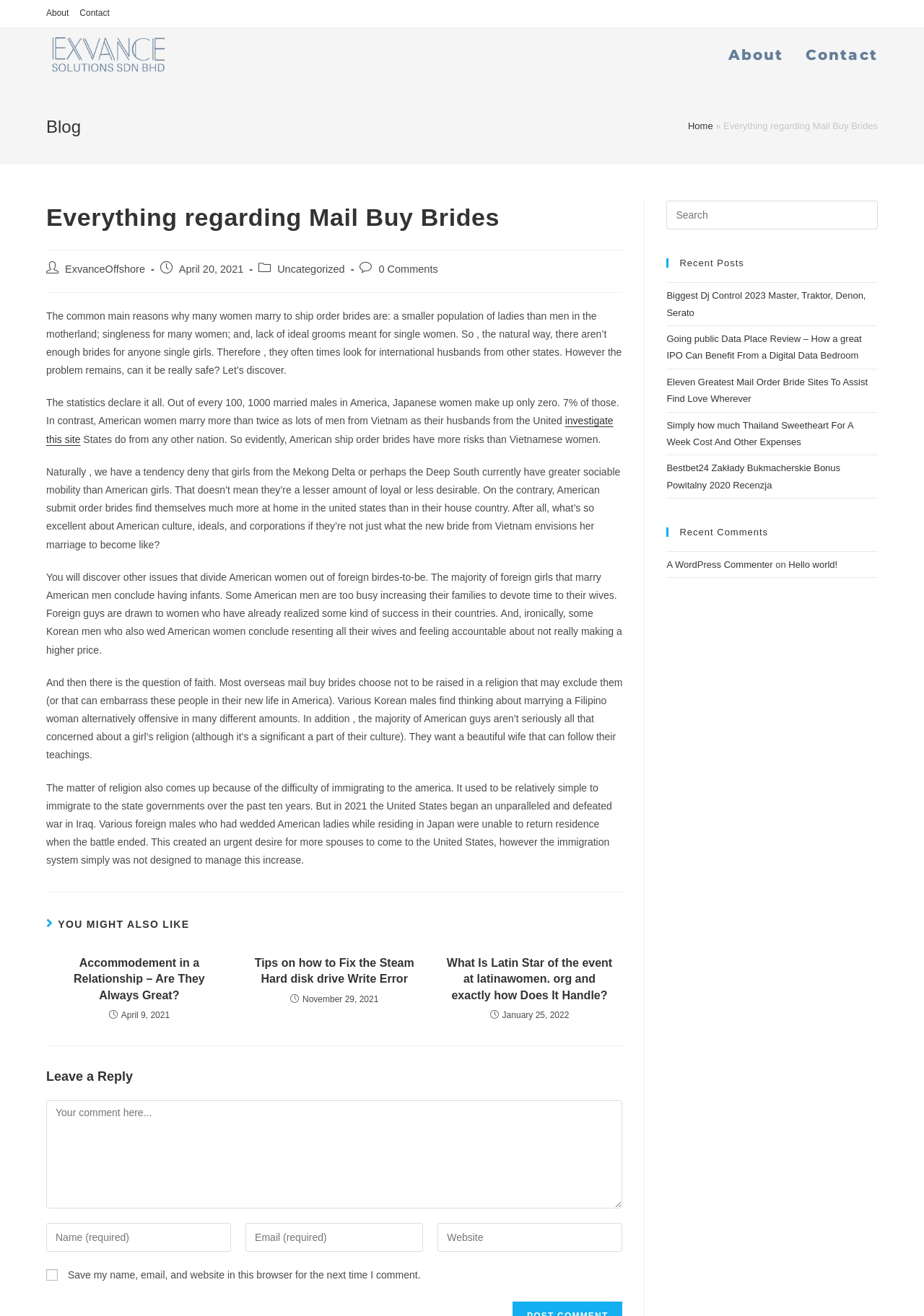Locate the bounding box coordinates of the element that needs to be clicked to carry out the instruction: "Read the 'Everything regarding Mail Buy Brides' article". The coordinates should be given as four float numbers ranging from 0 to 1, i.e., [left, top, right, bottom].

[0.05, 0.092, 0.95, 0.1]